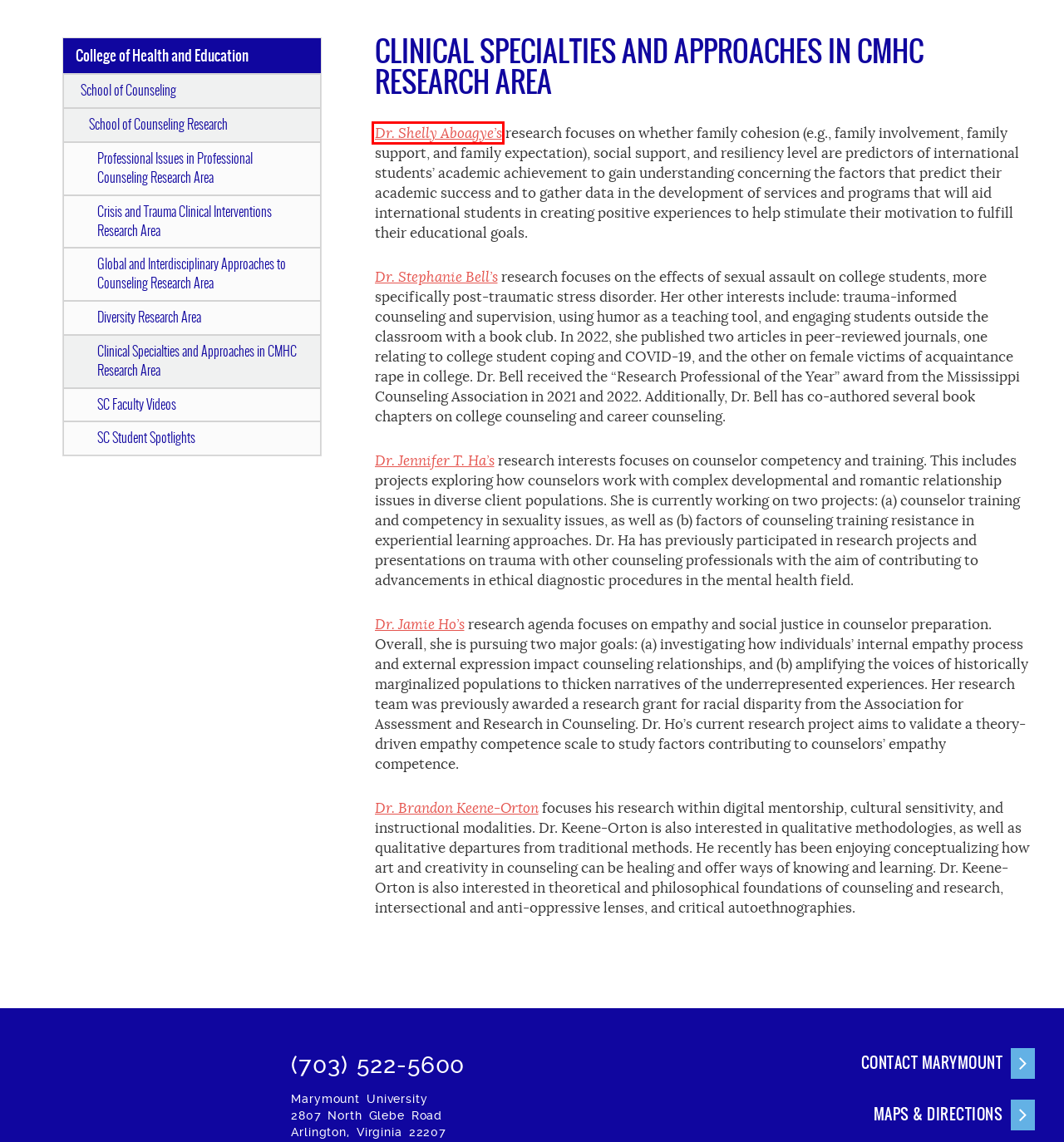You have a screenshot of a webpage where a red bounding box highlights a specific UI element. Identify the description that best matches the resulting webpage after the highlighted element is clicked. The choices are:
A. Global and Interdisciplinary Approaches to Counseling Research Area - Marymount University
B. SC Student Spotlights - Marymount University
C. Professional Issues in Professional Counseling Research Area - Marymount University
D. Jennifer Ha | Marymount Directory
E. SC Faculty Videos - Marymount University
F. Brandon Keene-Orton | Marymount Directory
G. Diversity Research Area - Marymount University
H. Shelly Aboagye | Marymount Directory

H